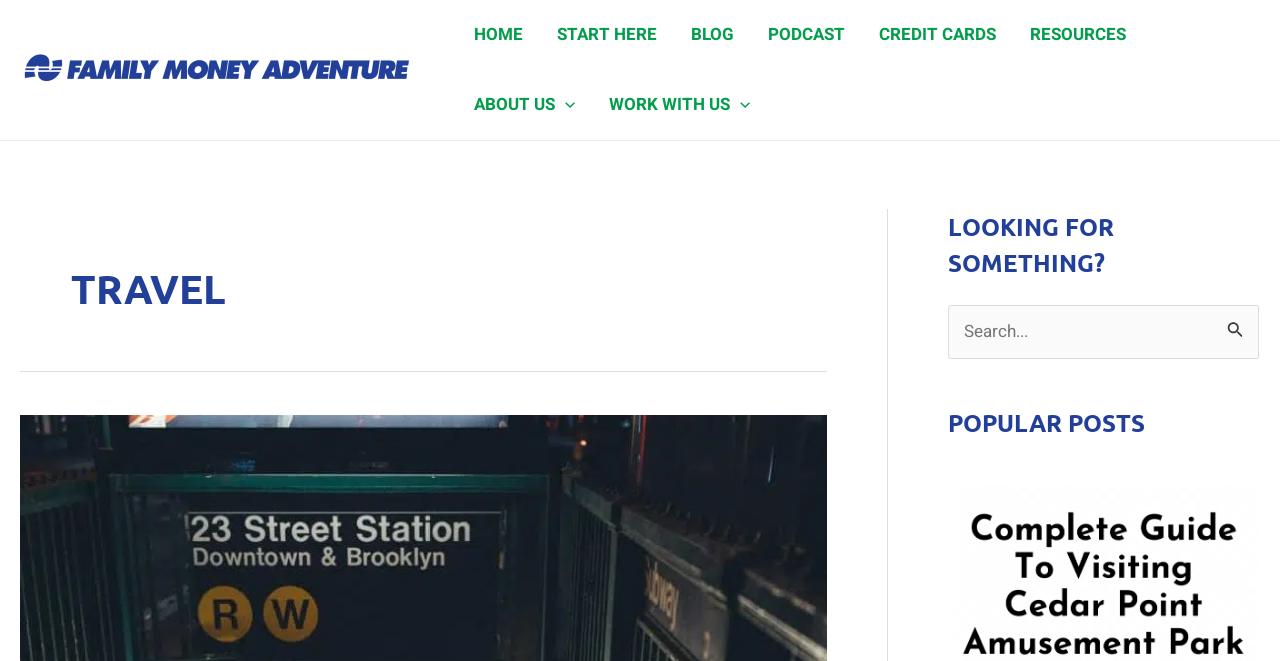Given the element description, predict the bounding box coordinates in the format (top-left x, top-left y, bottom-right x, bottom-right y). Make sure all values are between 0 and 1. Here is the element description: Credit Cards

[0.673, 0.0, 0.791, 0.106]